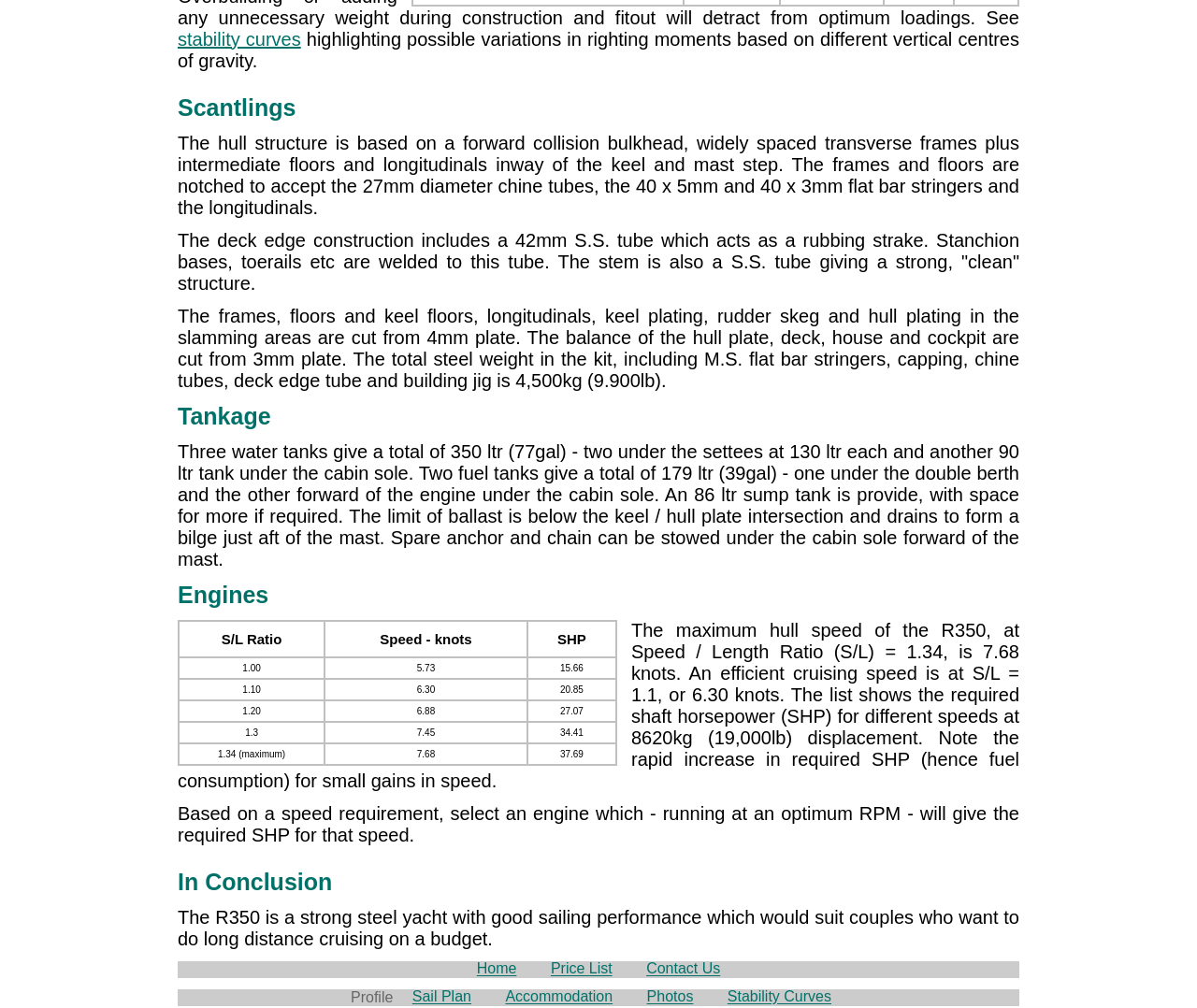What is the maximum hull speed of the R350?
Look at the image and respond to the question as thoroughly as possible.

According to the webpage, the maximum hull speed of the R350, at Speed / Length Ratio (S/L) = 1.34, is 7.68 knots.